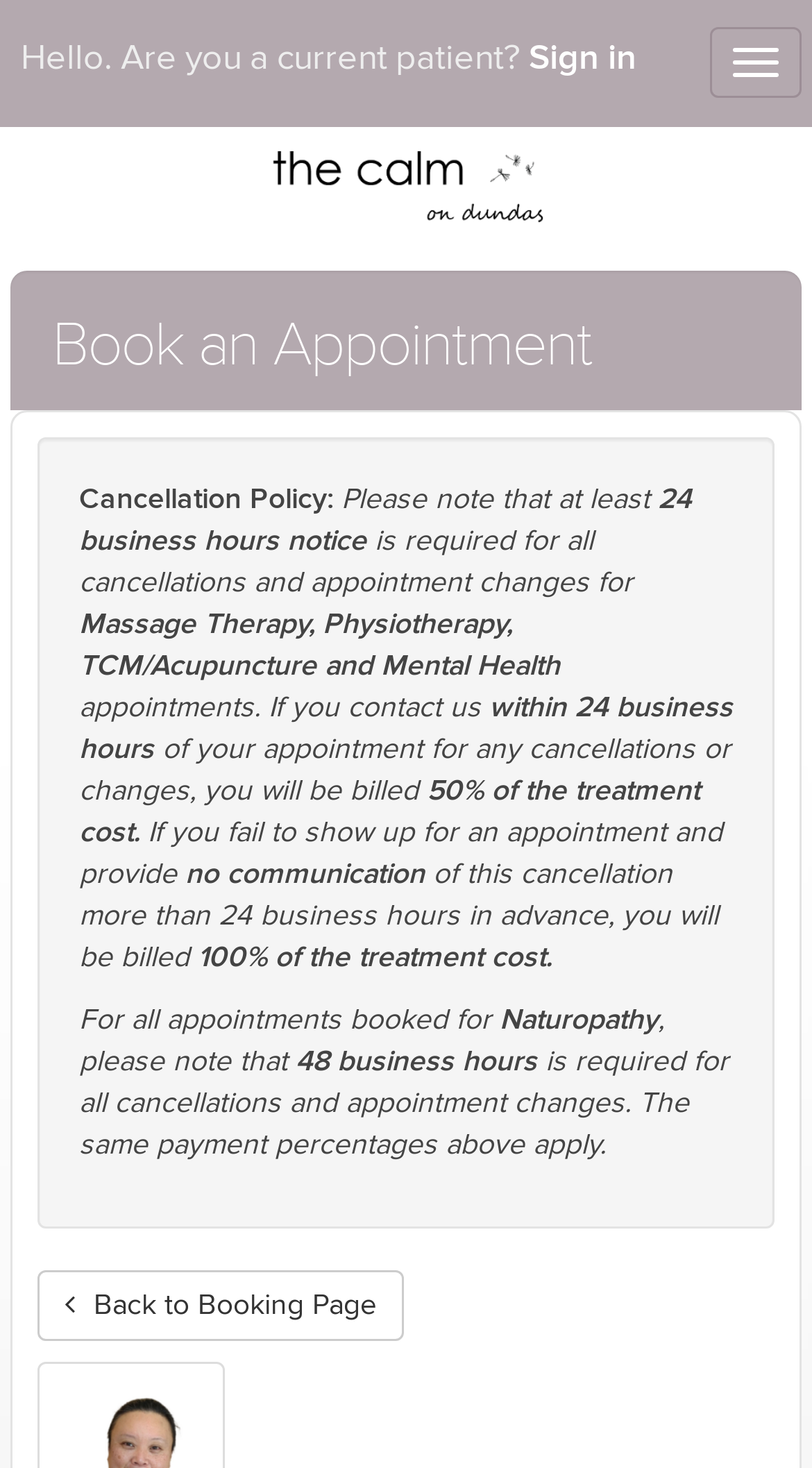Please answer the following question using a single word or phrase: 
What is the cancellation policy for Massage Therapy appointments?

24 business hours notice